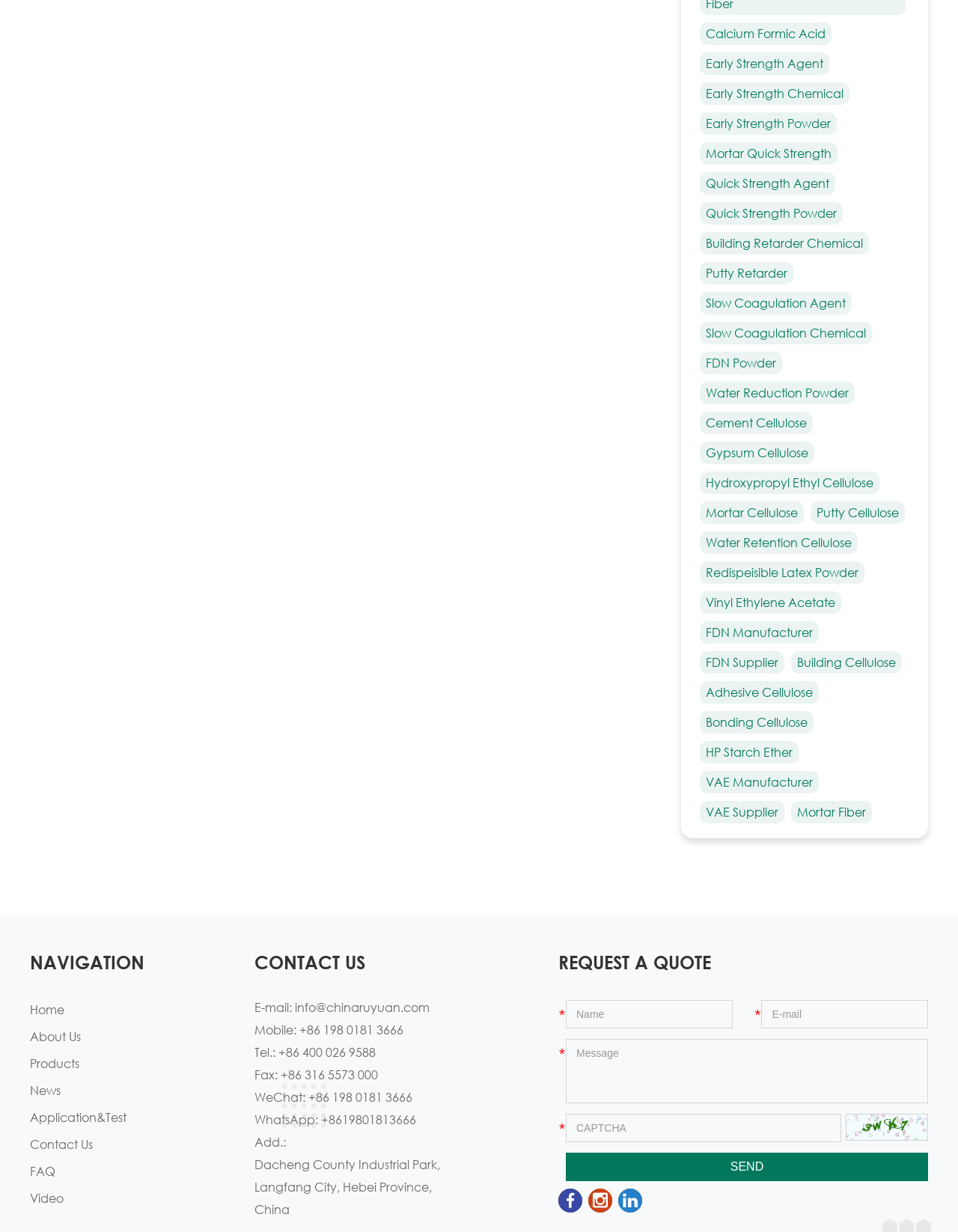What is the company's fax number?
Can you offer a detailed and complete answer to this question?

I found the fax number in the 'CONTACT US' section, where it is listed as 'Fax:' followed by the number '+86 316 5573 000'.